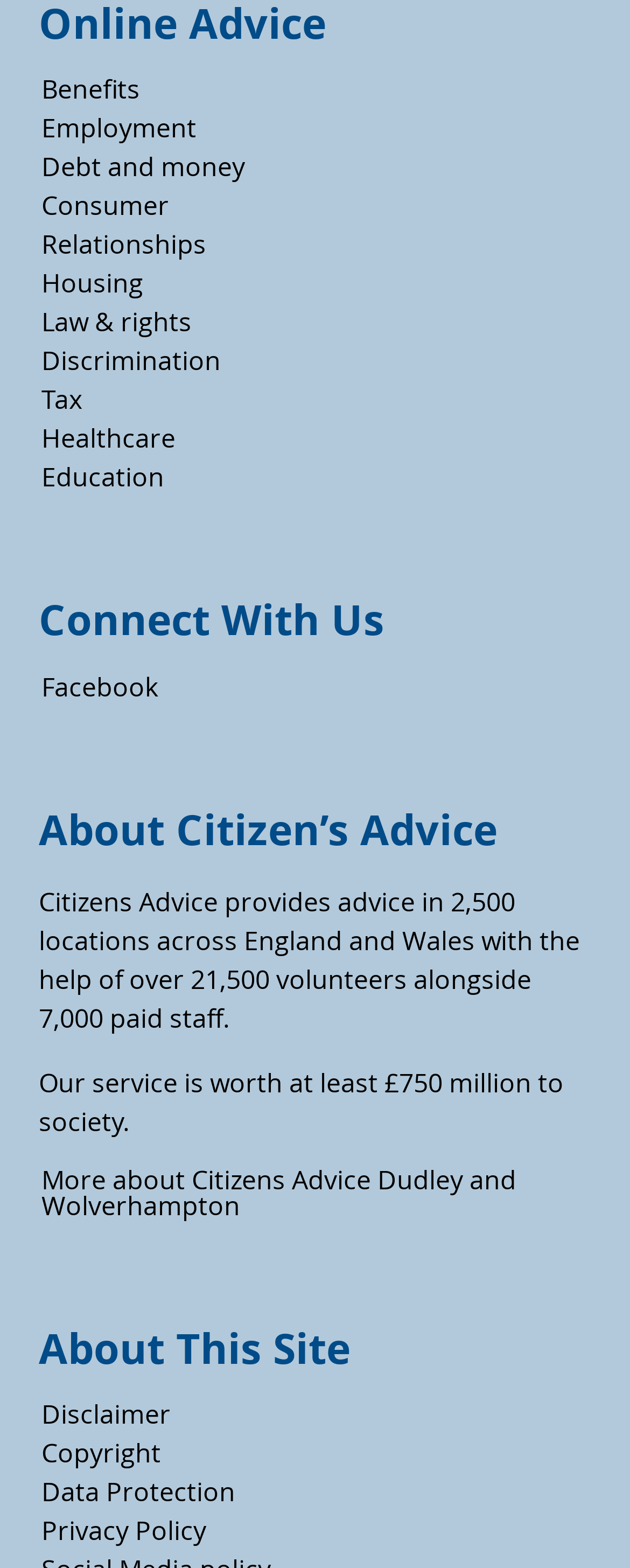How many links are in the top section?
Based on the screenshot, give a detailed explanation to answer the question.

I counted the number of links in the top section of the webpage, which are 'Benefits', 'Employment', 'Debt and money', 'Consumer', 'Relationships', 'Housing', 'Law & rights', 'Discrimination', 'Tax', 'Healthcare', 'Education'. There are 12 links in total.